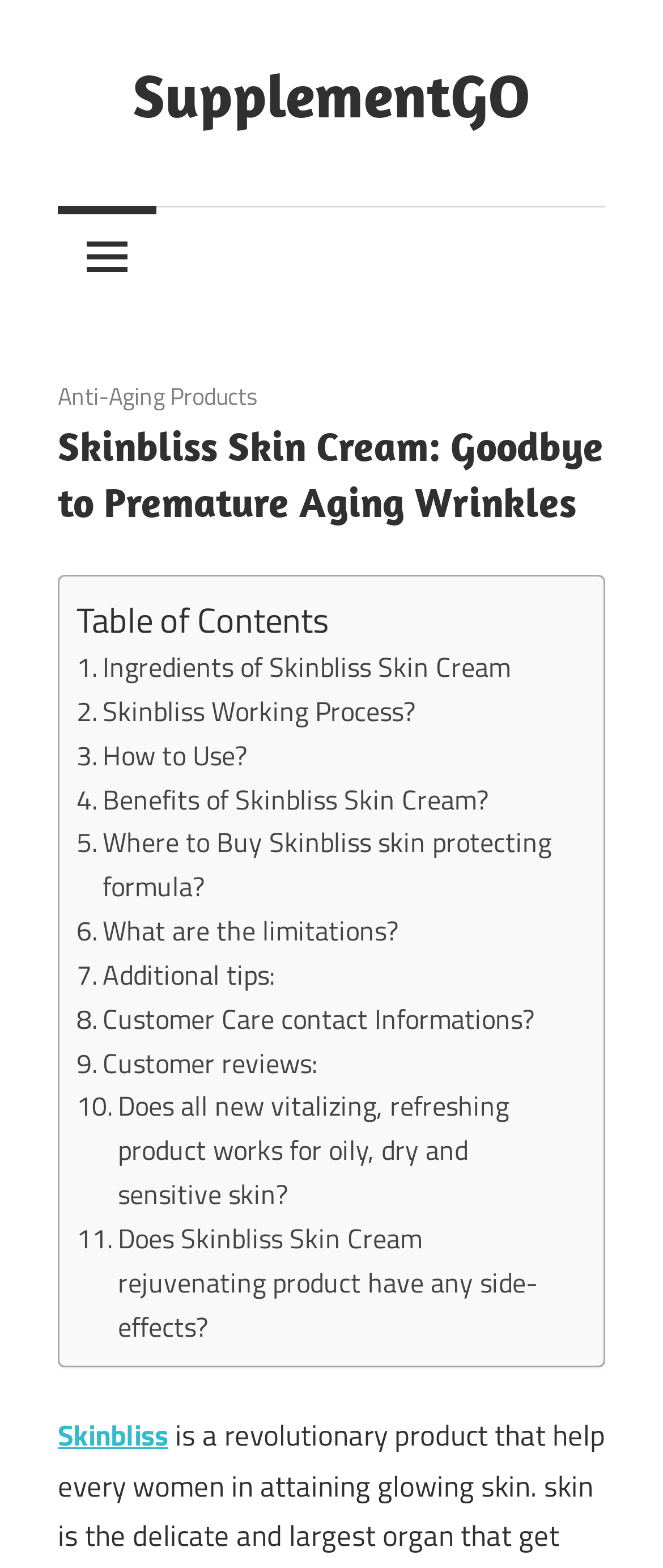Can you specify the bounding box coordinates of the area that needs to be clicked to fulfill the following instruction: "Visit the 'Skinbliss' website"?

[0.087, 0.901, 0.254, 0.929]